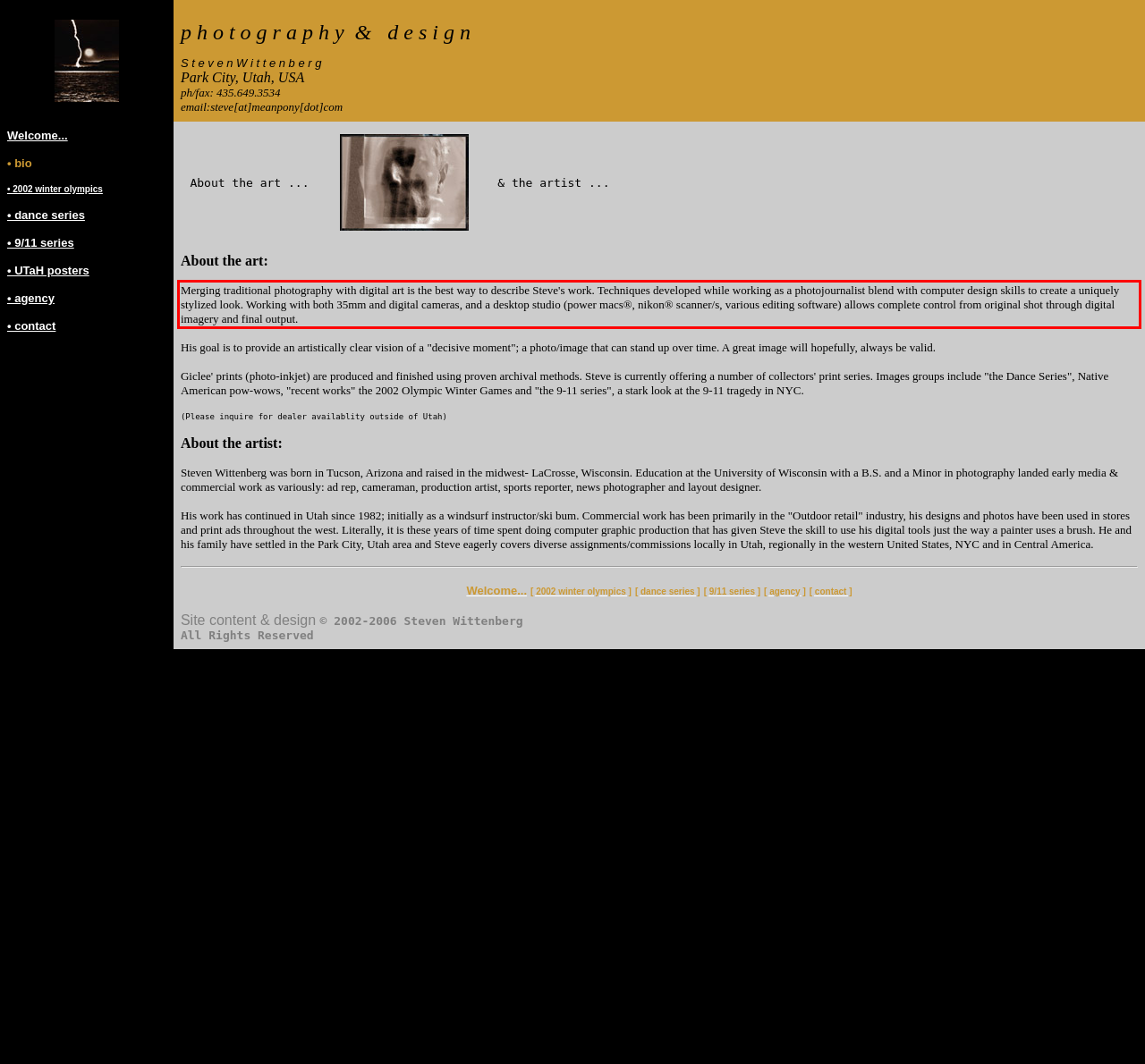Look at the webpage screenshot and recognize the text inside the red bounding box.

Merging traditional photography with digital art is the best way to describe Steve's work. Techniques developed while working as a photojournalist blend with computer design skills to create a uniquely stylized look. Working with both 35mm and digital cameras, and a desktop studio (power macs®, nikon® scanner/s, various editing software) allows complete control from original shot through digital imagery and final output.